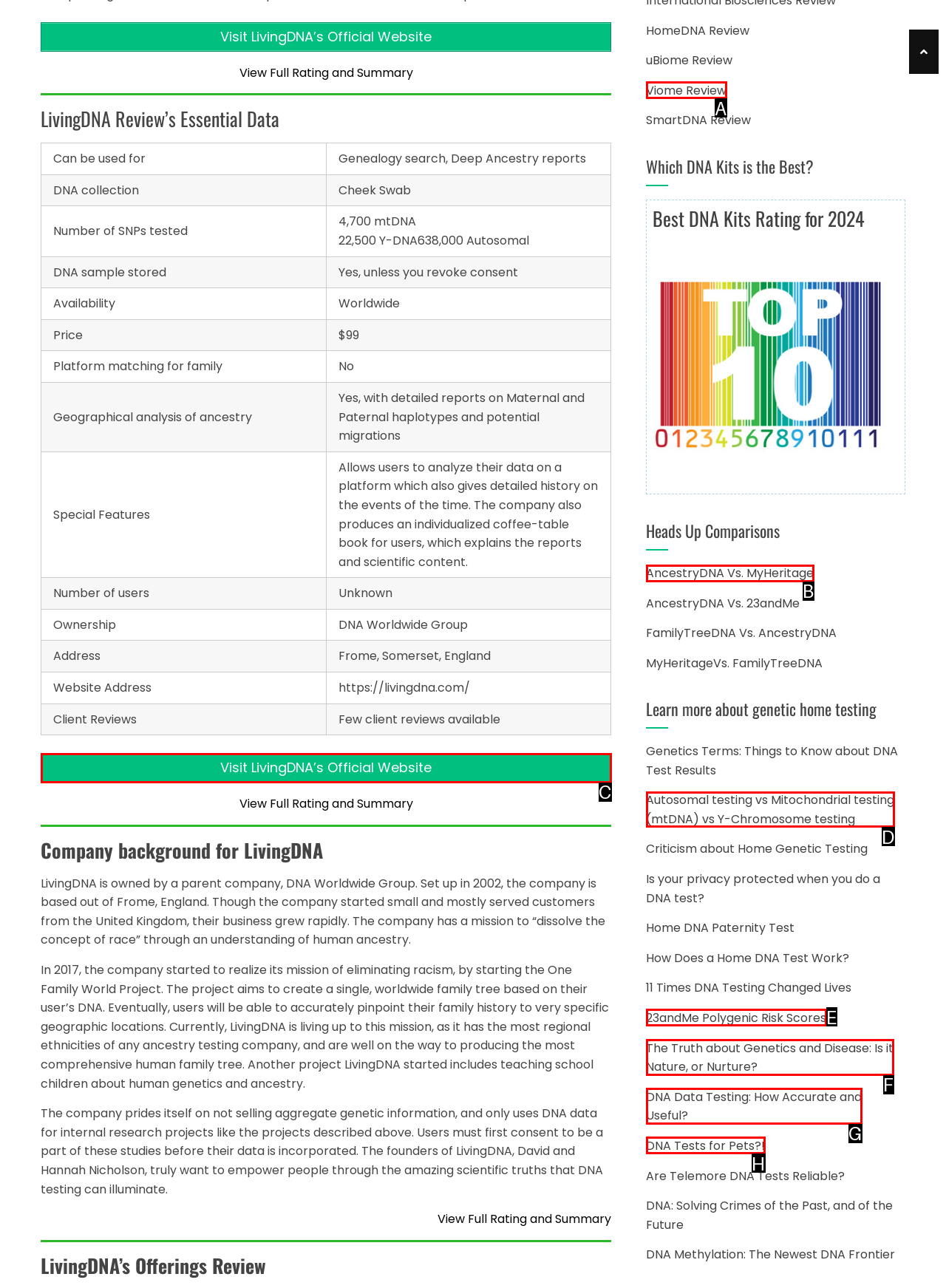Identify the option that corresponds to the description: Viome Review. Provide only the letter of the option directly.

A